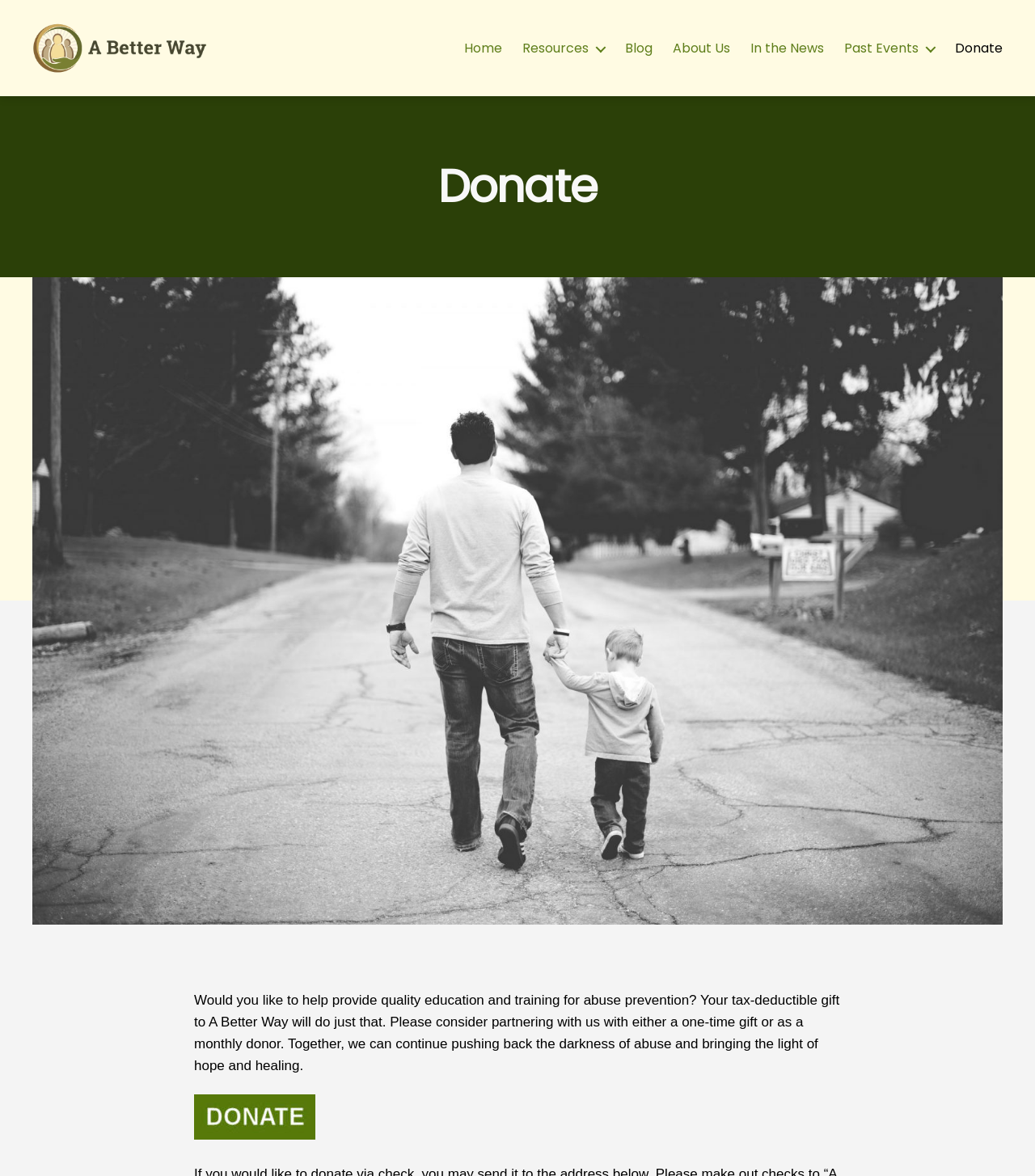Based on the element description Home, identify the bounding box of the UI element in the given webpage screenshot. The coordinates should be in the format (top-left x, top-left y, bottom-right x, bottom-right y) and must be between 0 and 1.

[0.448, 0.044, 0.485, 0.057]